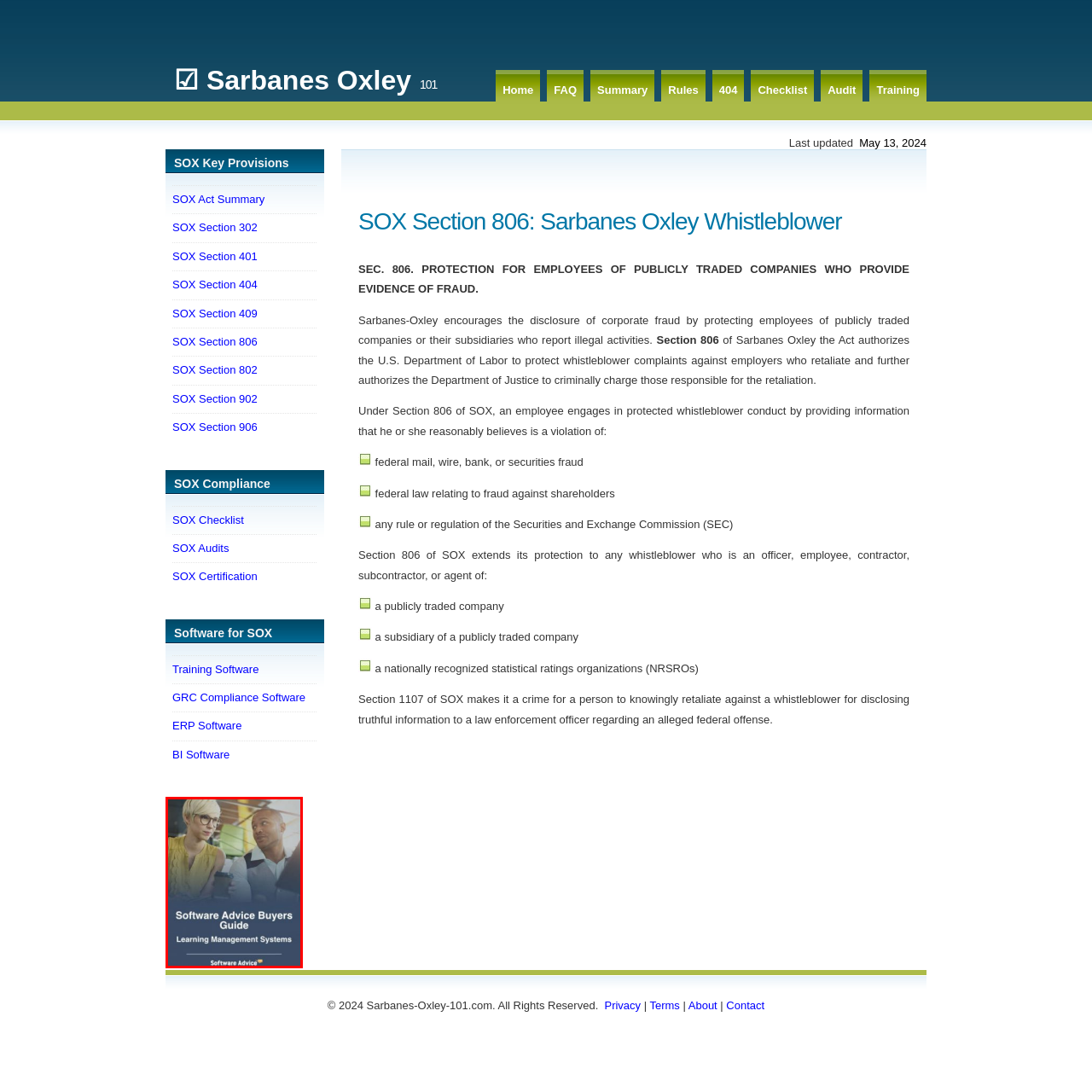Provide a detailed narrative of the image inside the red-bordered section.

The image serves as a cover for the "Software Advice Buyers Guide" focused on Learning Management Systems (LMS). It features two professionals engaged in a conversation, suggesting collaboration and interest in educational technology. The guide aims to assist potential buyers in navigating the options available in LMS software, offering insights into features, benefits, and selection criteria. The branding of "Software Advice" is prominently displayed, reinforcing the authority of the source. This resource is valuable for organizations looking to enhance their training and development programs through effective learning solutions.